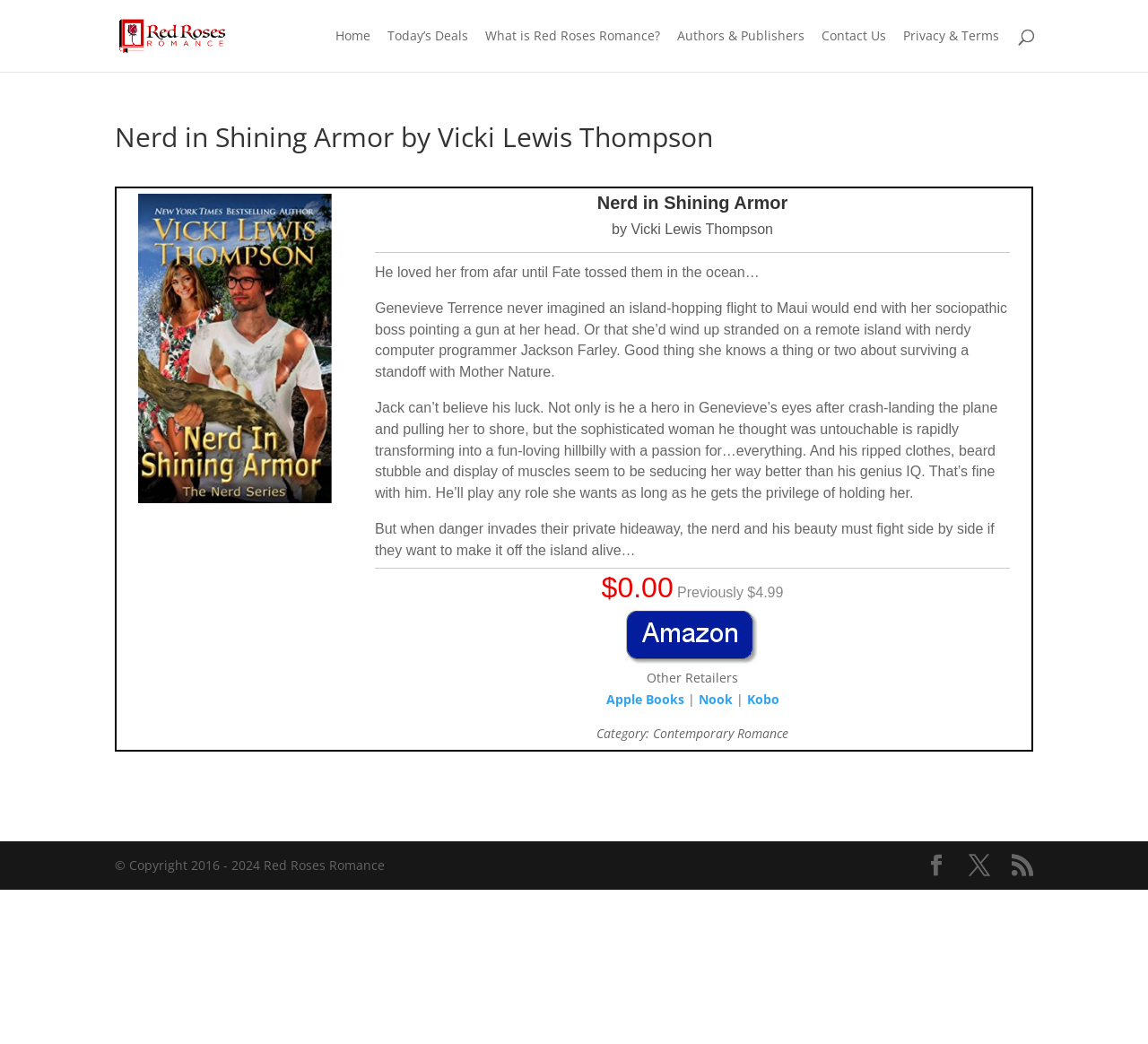Provide the bounding box coordinates of the HTML element this sentence describes: "Kobo". The bounding box coordinates consist of four float numbers between 0 and 1, i.e., [left, top, right, bottom].

[0.65, 0.662, 0.679, 0.678]